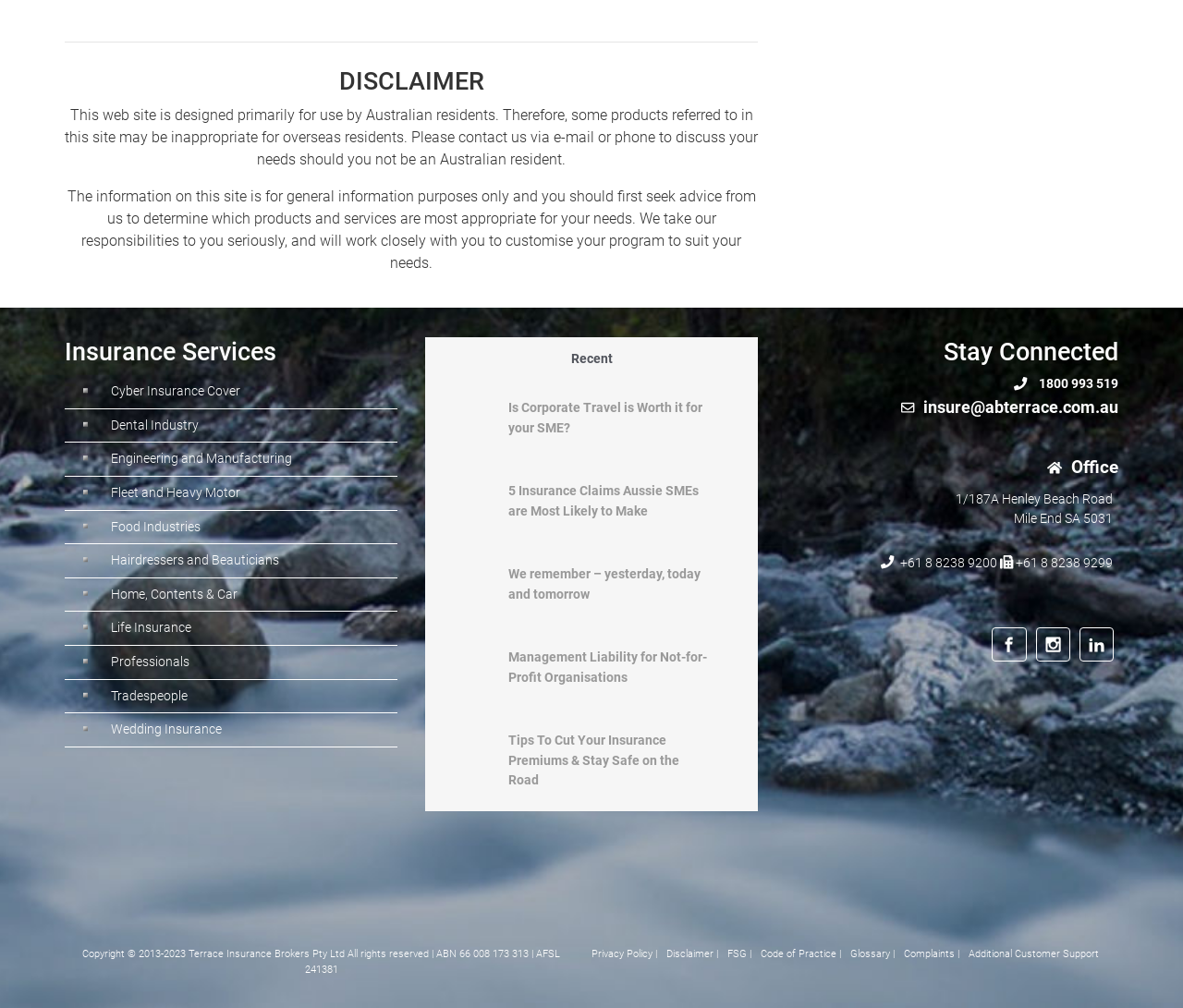How can I get additional customer support?
Based on the visual content, answer with a single word or a brief phrase.

Through a link at the bottom of the page